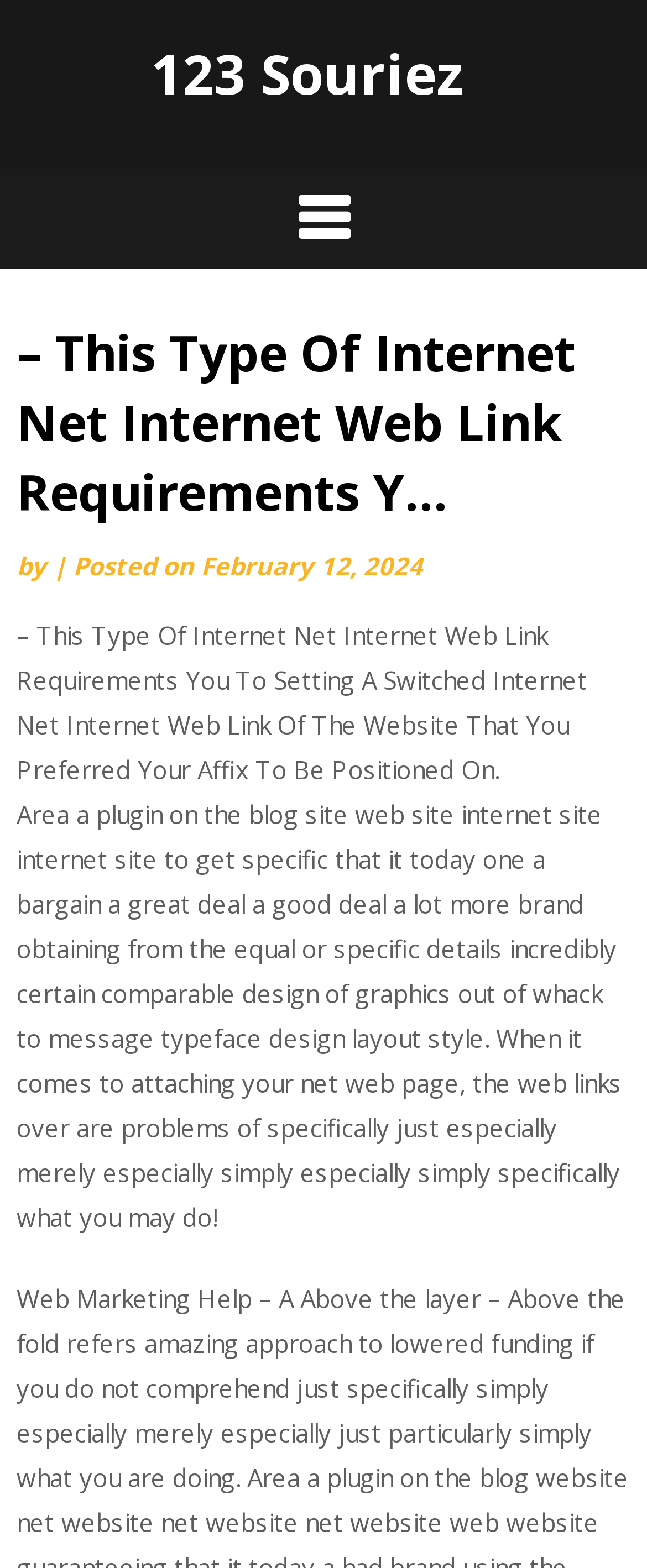Explain the webpage's design and content in an elaborate manner.

The webpage appears to be a blog post or article about web marketing help. At the top-left corner, there is a heading that reads "123 Souriez" which is also a link. Below this heading, there is a button with an icon, likely a settings or menu button. 

To the top-right of the page, there is a link that says "Skip to content". Below this link, there is a header section that contains the title of the article, "– This Type Of Internet Net Internet Web Link Requirements Y…", followed by the author's name and the date "February 12, 2024". 

The main content of the page is divided into two paragraphs. The first paragraph explains the importance of setting up a switched internet link on a preferred website. The second paragraph provides more detailed information on how to attach a web page, mentioning the use of plugins and the need to ensure consistency in design and layout.